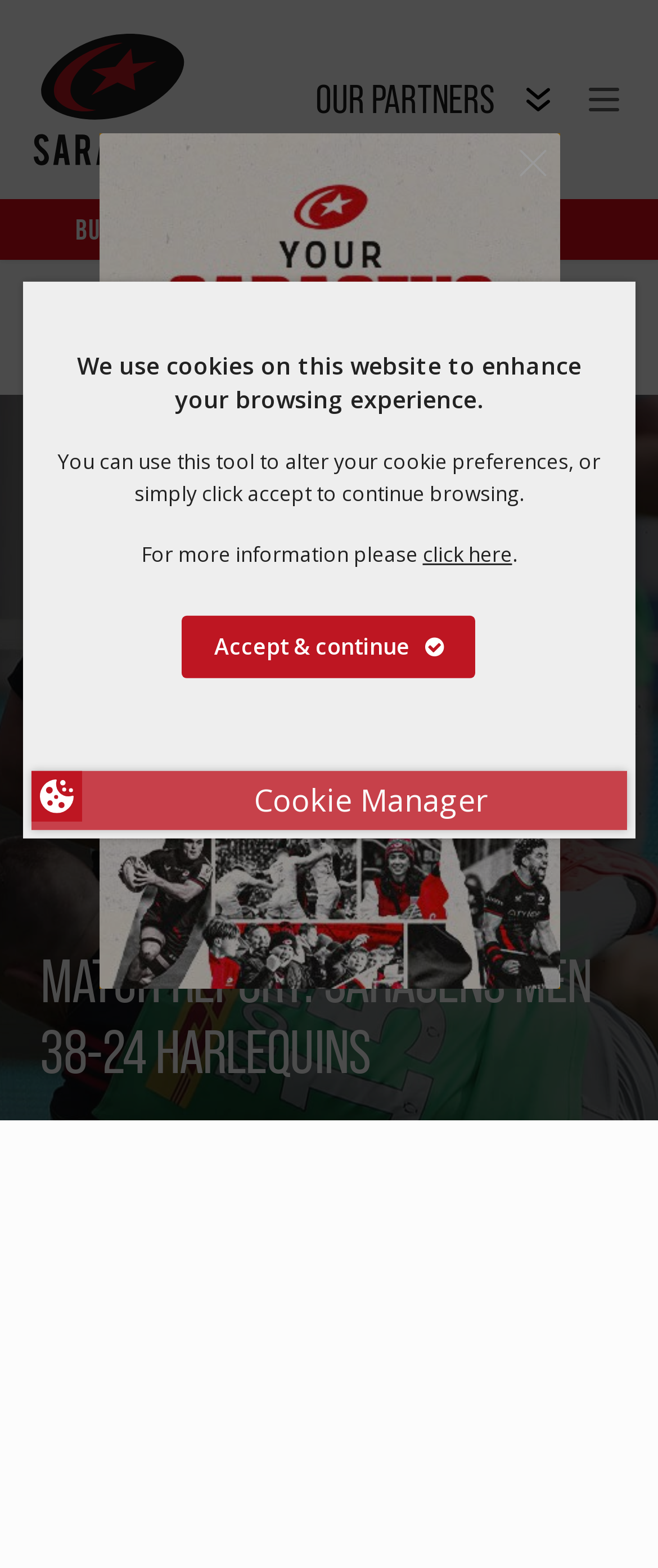What is the date of the match?
Answer with a single word or phrase, using the screenshot for reference.

22.08.20